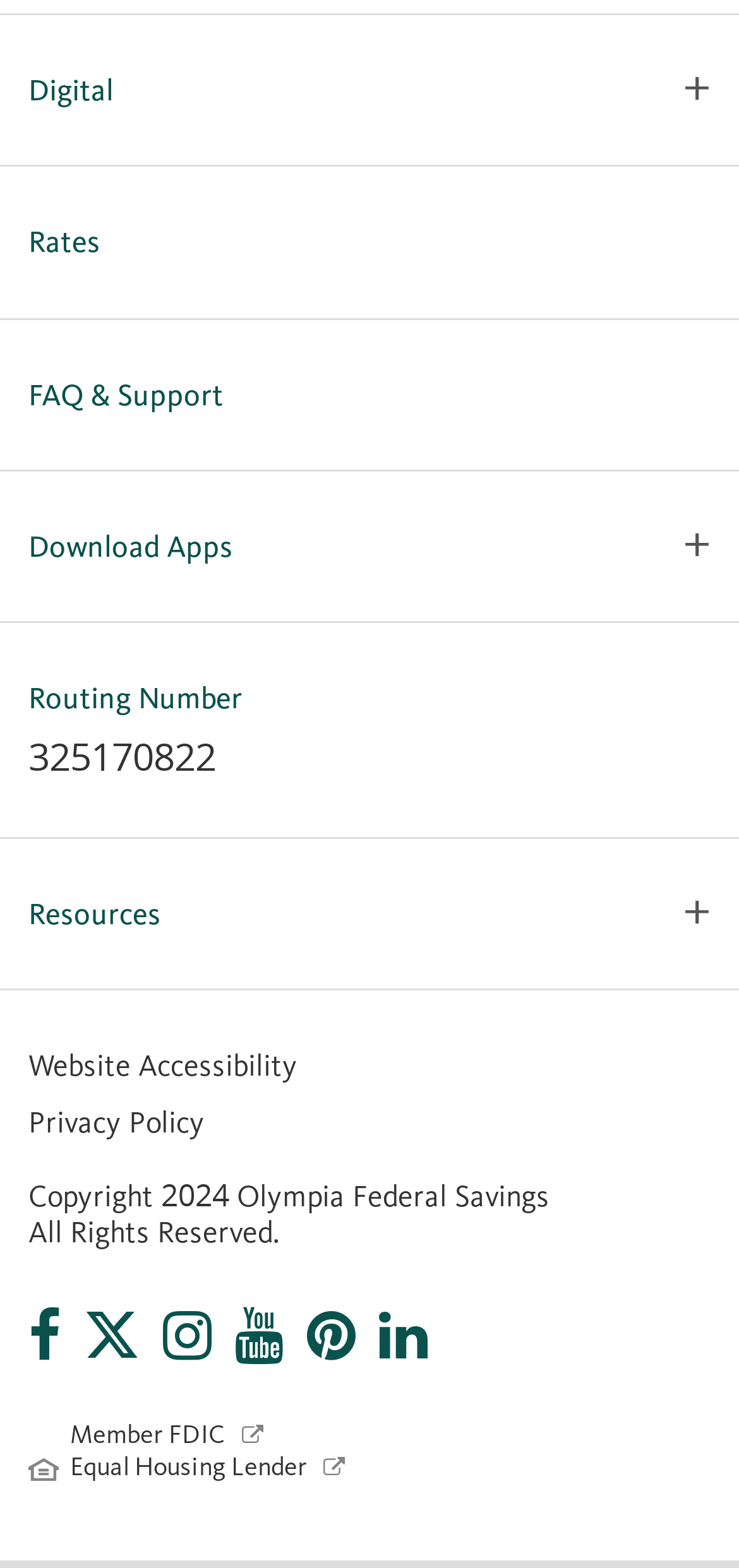What is the routing number of the bank?
Please provide a detailed answer to the question.

I found this answer by looking at the static text element that mentions 'Routing Number' and its corresponding value '325170822'.